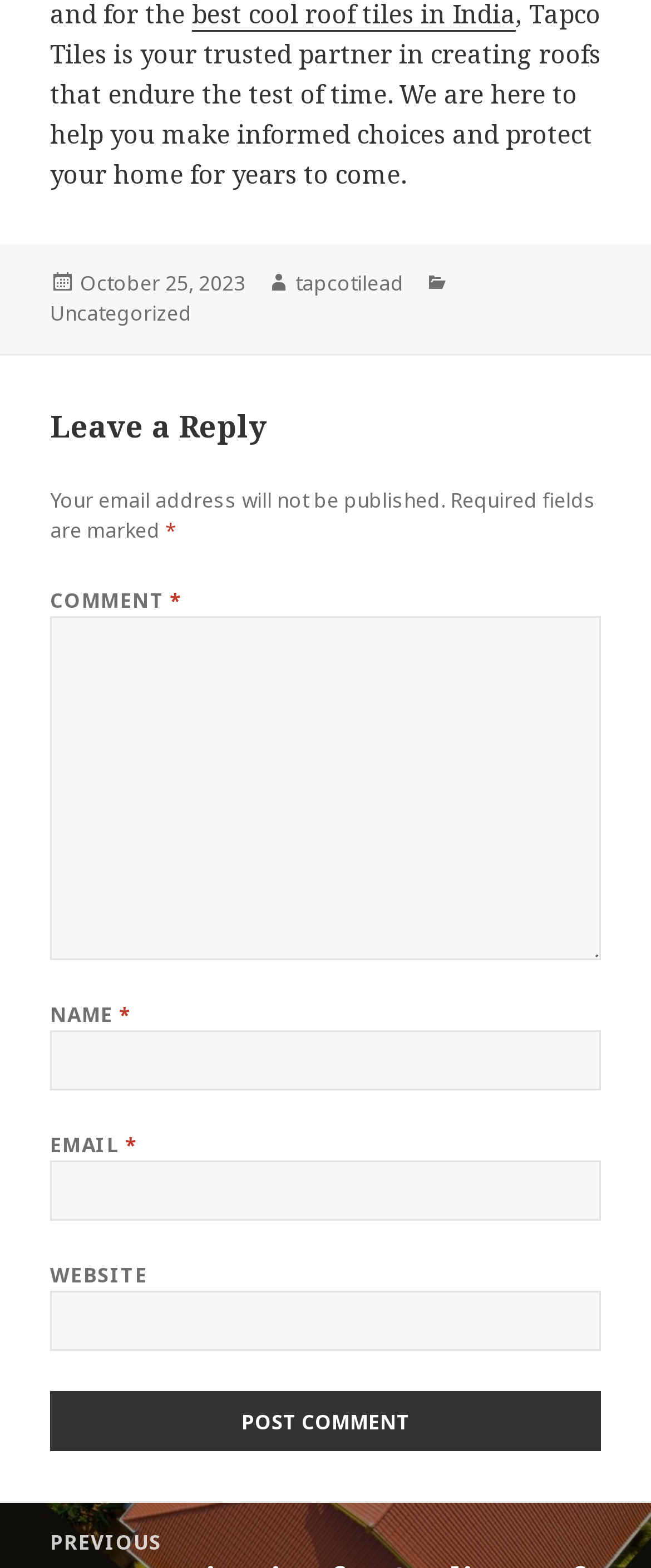Please determine the bounding box coordinates of the section I need to click to accomplish this instruction: "enter your email".

[0.077, 0.74, 0.923, 0.779]